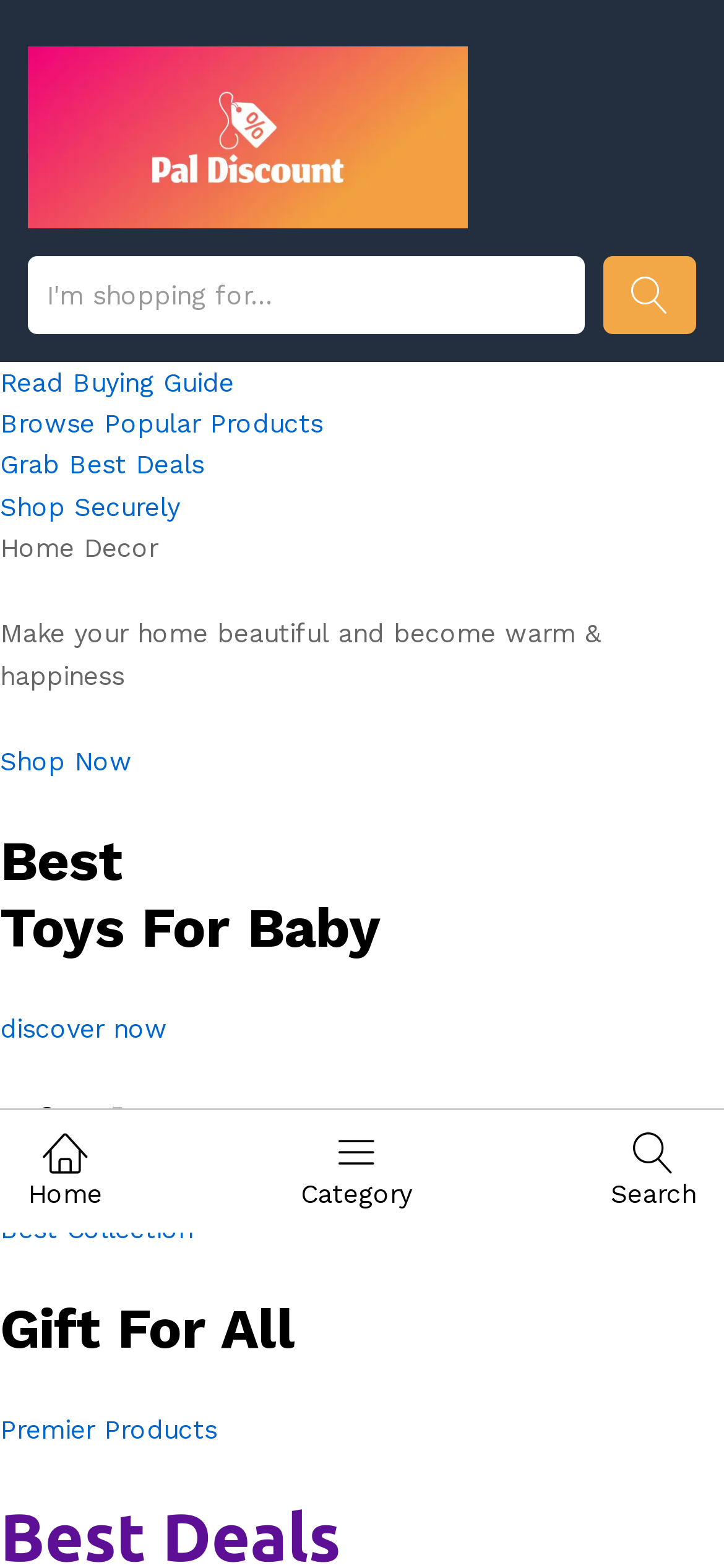Please identify the bounding box coordinates of the area I need to click to accomplish the following instruction: "Click the LOGIN button".

None